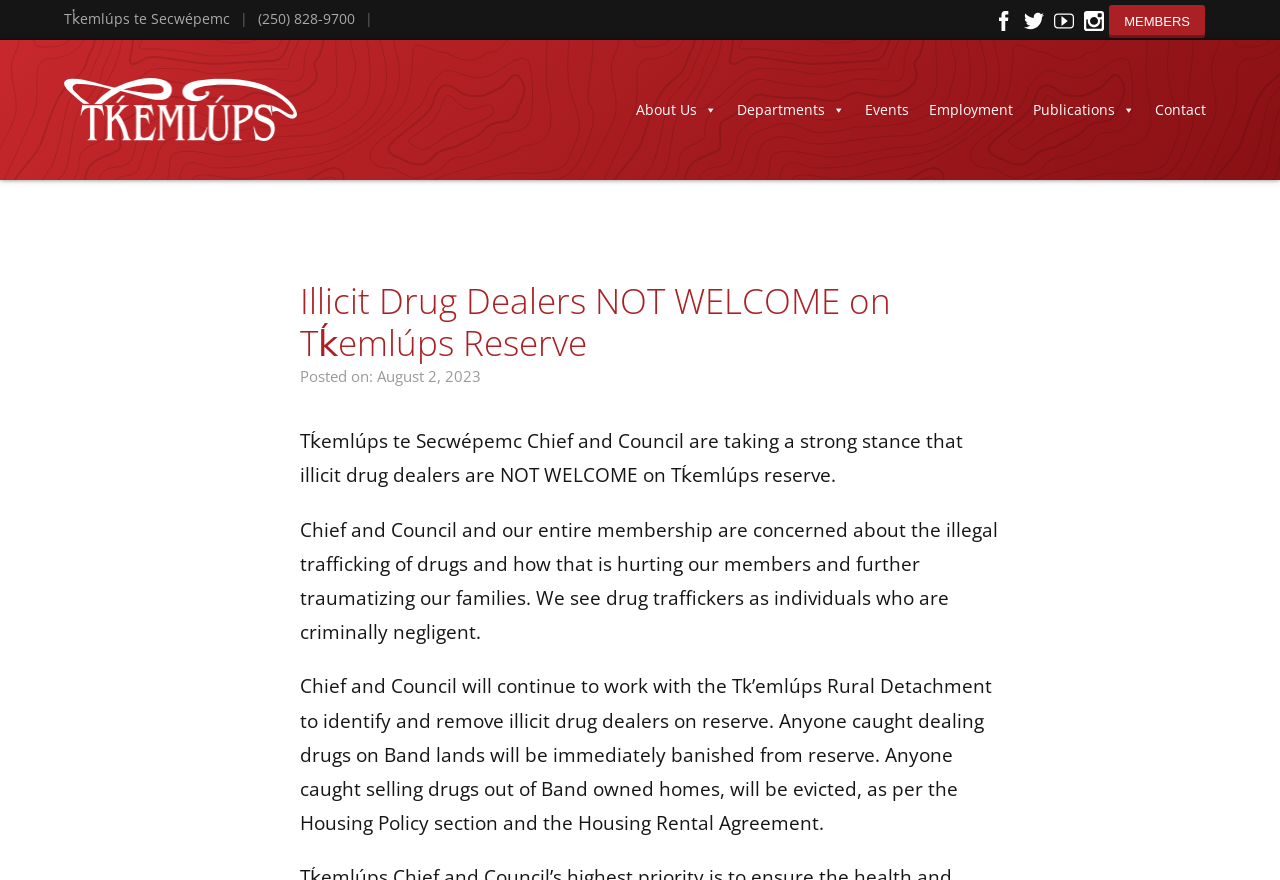What is the phone number on the top?
Based on the image, answer the question with as much detail as possible.

I found the phone number by looking at the top section of the webpage, where I saw a static text element with the phone number '(250) 828-9700'.